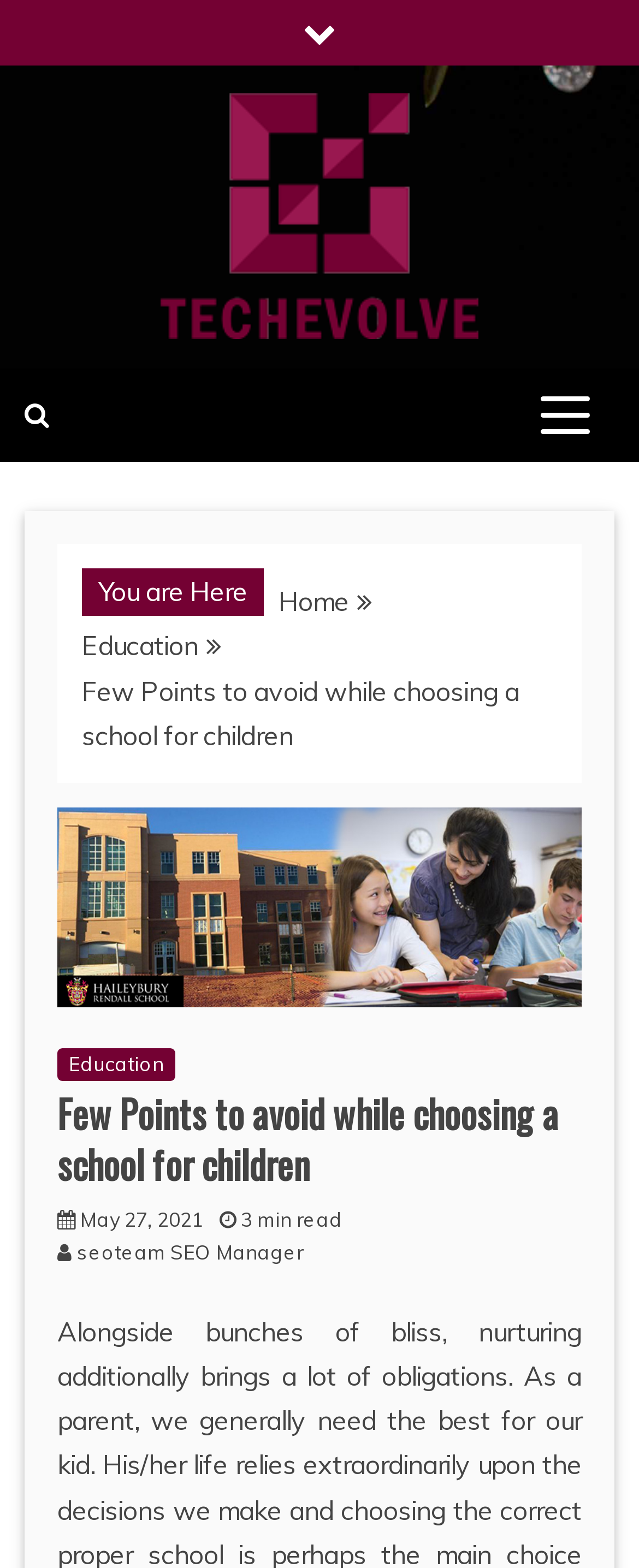Give the bounding box coordinates for the element described by: "For Sale".

None